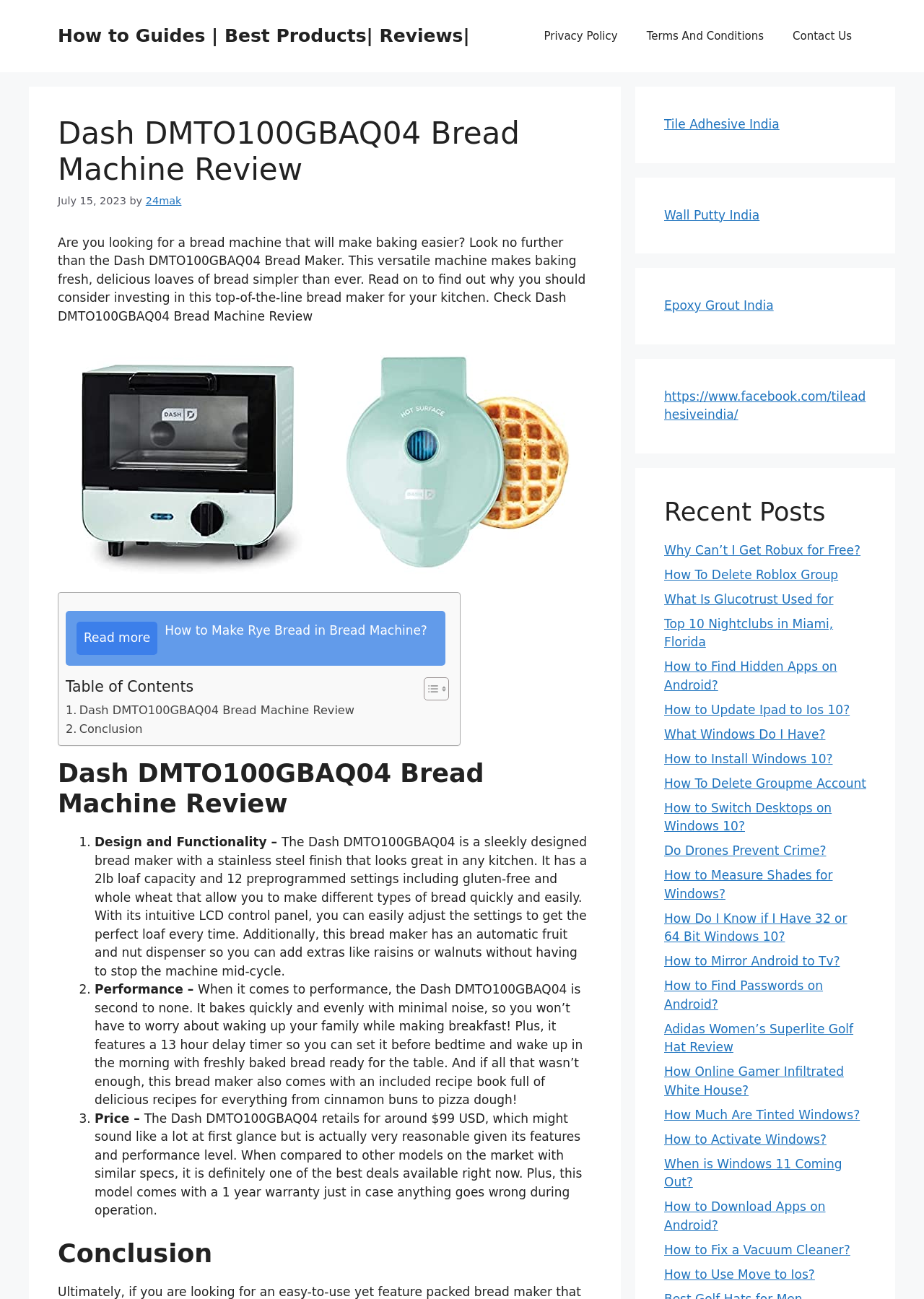Offer an in-depth caption of the entire webpage.

The webpage is a review of the Dash DMTO100GBAQ04 Bread Machine. At the top, there is a banner with a link to the site's homepage, followed by a navigation menu with links to "Privacy Policy", "Terms And Conditions", and "Contact Us". Below the navigation menu, there is a header section with the title "Dash DMTO100GBAQ04 Bread Machine Review" and a timestamp indicating that the review was published on July 15, 2023.

The main content of the page is divided into sections, starting with an introduction to the bread machine and its features. This section includes a brief summary of the machine's capabilities and a call to action to read the full review. Below the introduction, there is an image of the bread machine.

The next section is a table of contents with links to different parts of the review, including "How to Make Rye Bread in Bread Machine?" and "Conclusion". Following the table of contents, there are three sections reviewing the bread machine's design and functionality, performance, and price.

Each of these sections includes a heading, a brief summary, and a detailed description of the machine's features and performance. The design and functionality section describes the machine's stainless steel finish, 2lb loaf capacity, and 12 preprogrammed settings. The performance section discusses the machine's ability to bake quickly and evenly, its 13-hour delay timer, and the included recipe book. The price section notes that the machine retails for around $99 USD and compares it to other models on the market.

After the review sections, there is a conclusion section summarizing the machine's features and performance. The page also includes several complementary sections with links to other websites and articles, including "Recent Posts" with links to various articles on different topics.

On the right side of the page, there are several sections with links to other websites and articles, including "Tile Adhesive India", "Wall Putty India", and "Epoxy Grout India", as well as a Facebook link and a section with links to recent posts on various topics.